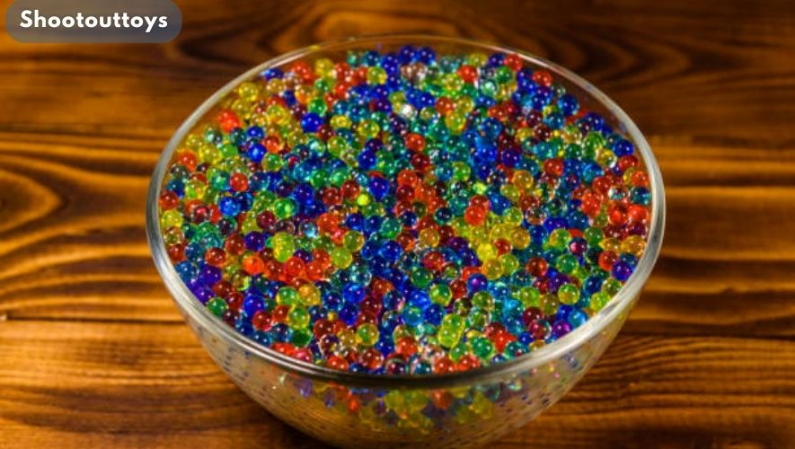What is the purpose of Orbeez?
Please provide a comprehensive answer based on the details in the screenshot.

The image showcases Orbeez as a visually captivating display, emphasizing their appeal as a sensory toy. The caption also mentions that they are not only recreational but also therapeutic, making them a multifaceted item.